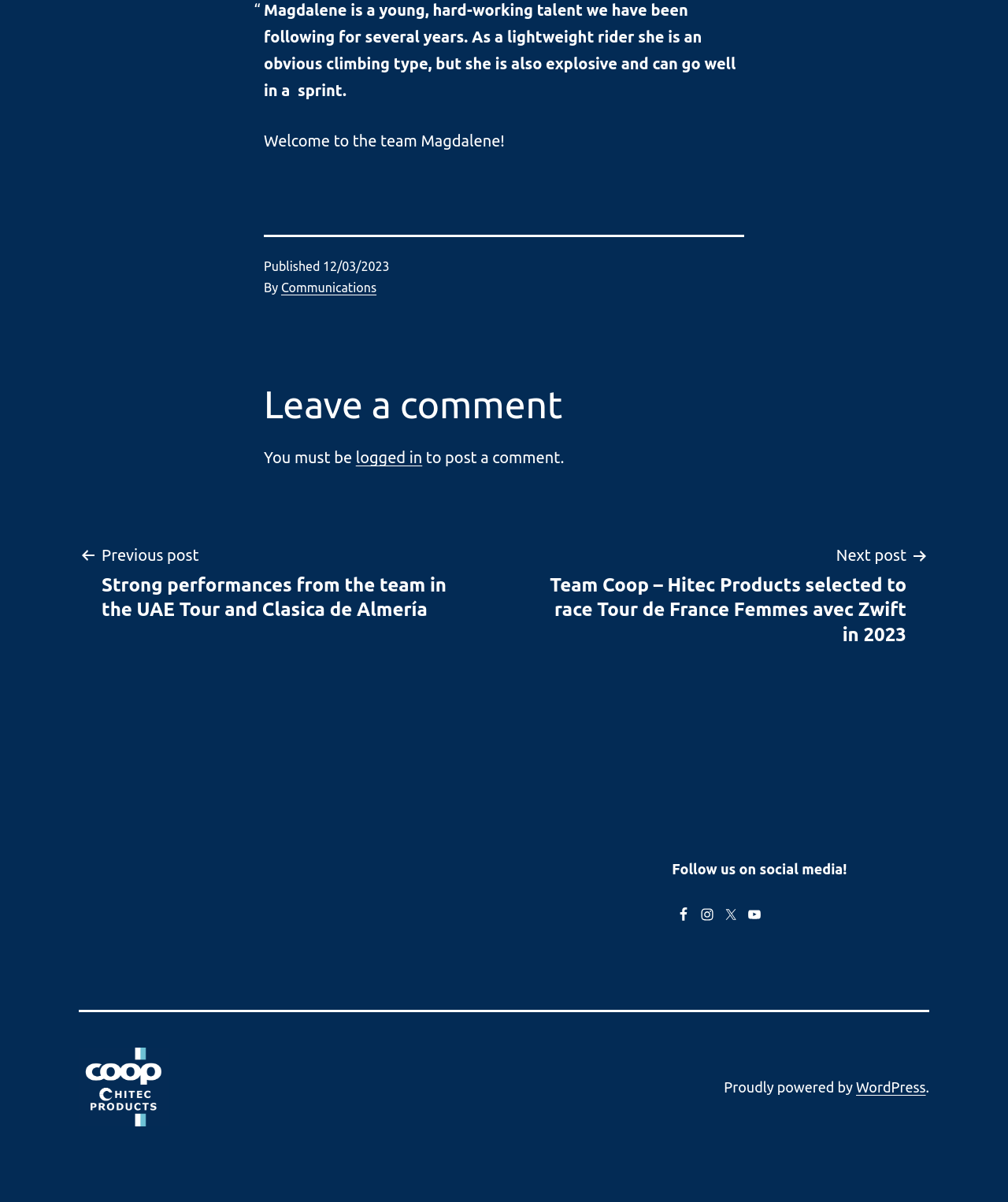Provide a one-word or brief phrase answer to the question:
What is the category of the post?

News